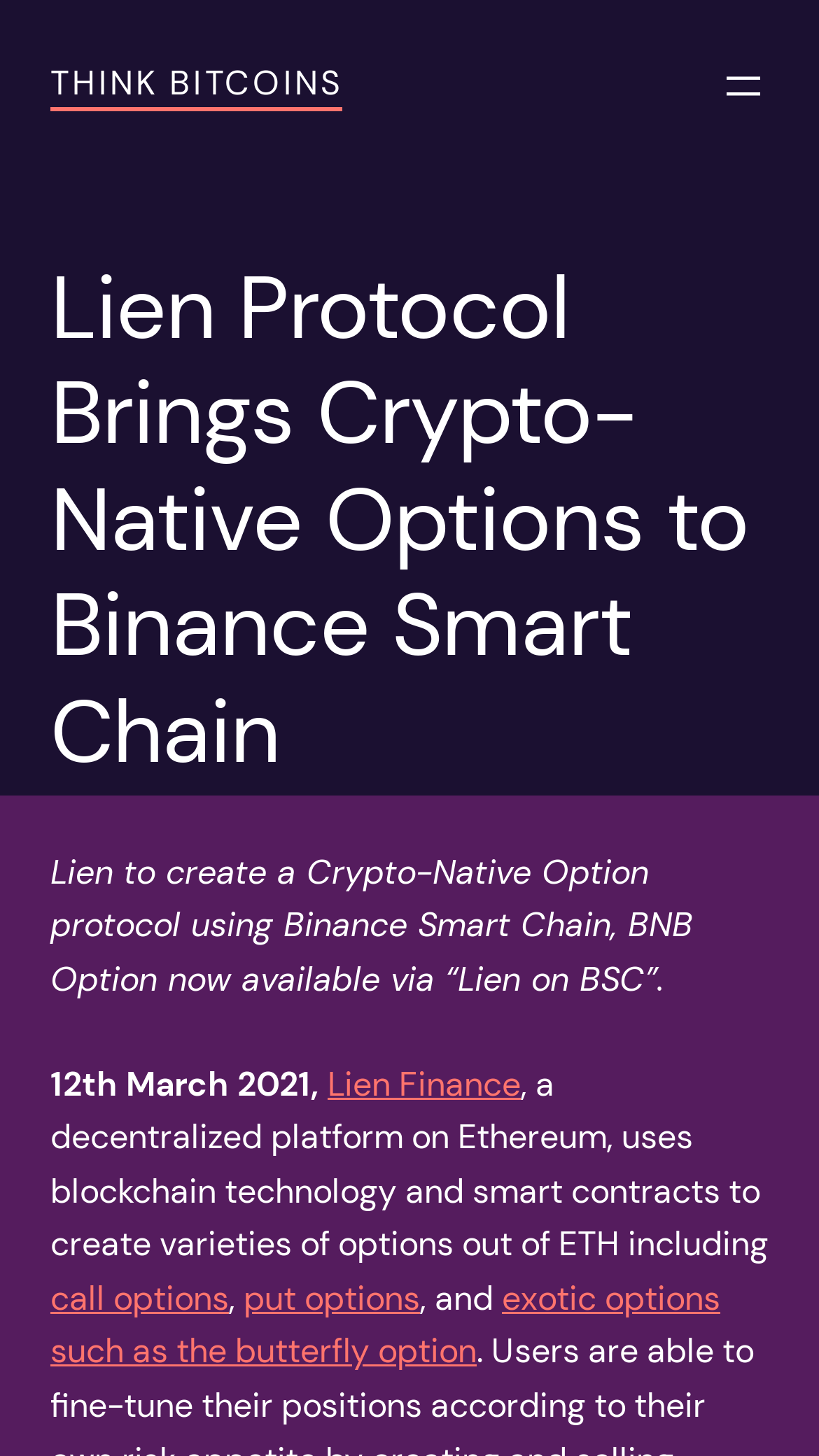Locate the bounding box of the UI element based on this description: "aria-label="Open menu"". Provide four float numbers between 0 and 1 as [left, top, right, bottom].

[0.877, 0.042, 0.938, 0.076]